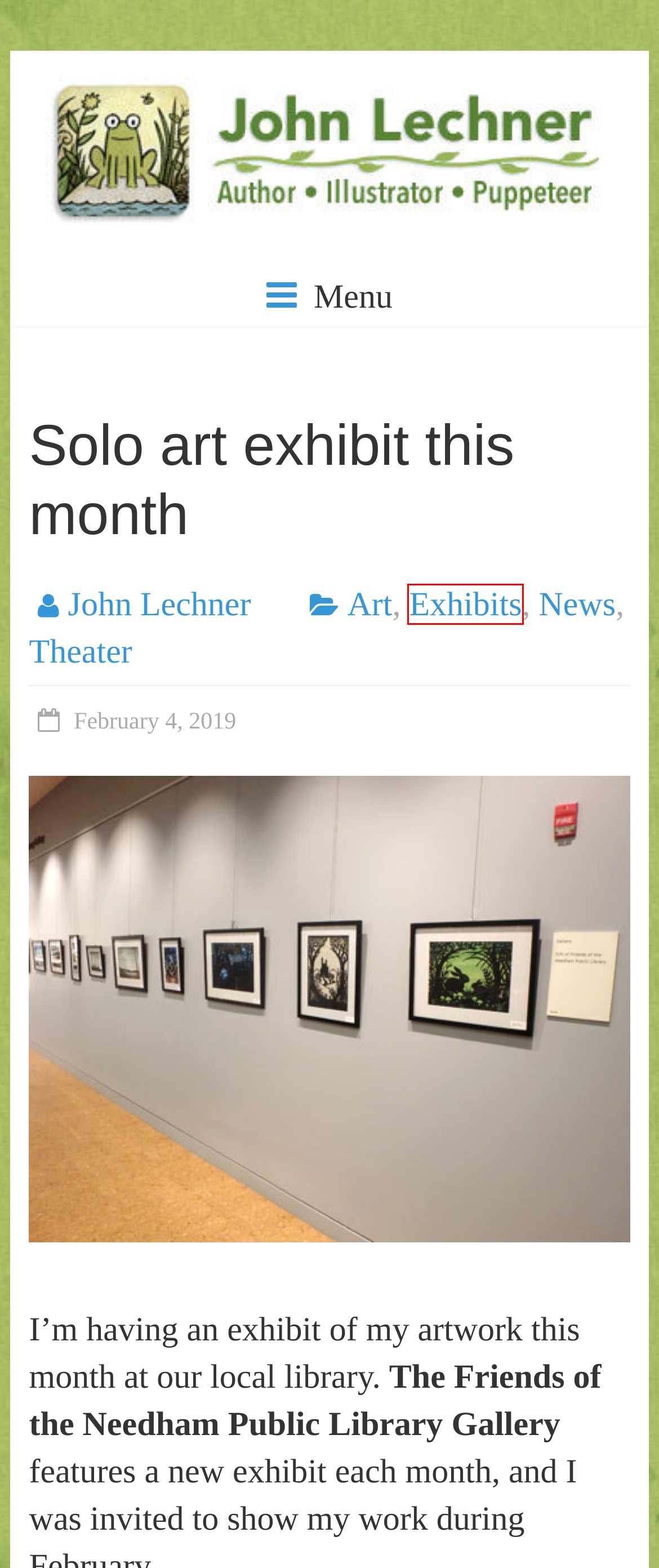You have a screenshot of a webpage with a red bounding box around an element. Identify the webpage description that best fits the new page that appears after clicking the selected element in the red bounding box. Here are the candidates:
A. News – John Lechner
B. John Lechner – John Lechner
C. Art – John Lechner
D. Theater – John Lechner
E. Looking forward and looking back – John Lechner
F. John Lechner – Artist and Storyteller
G. Exhibits – John Lechner
H. Blog Tool, Publishing Platform, and CMS – WordPress.org

G